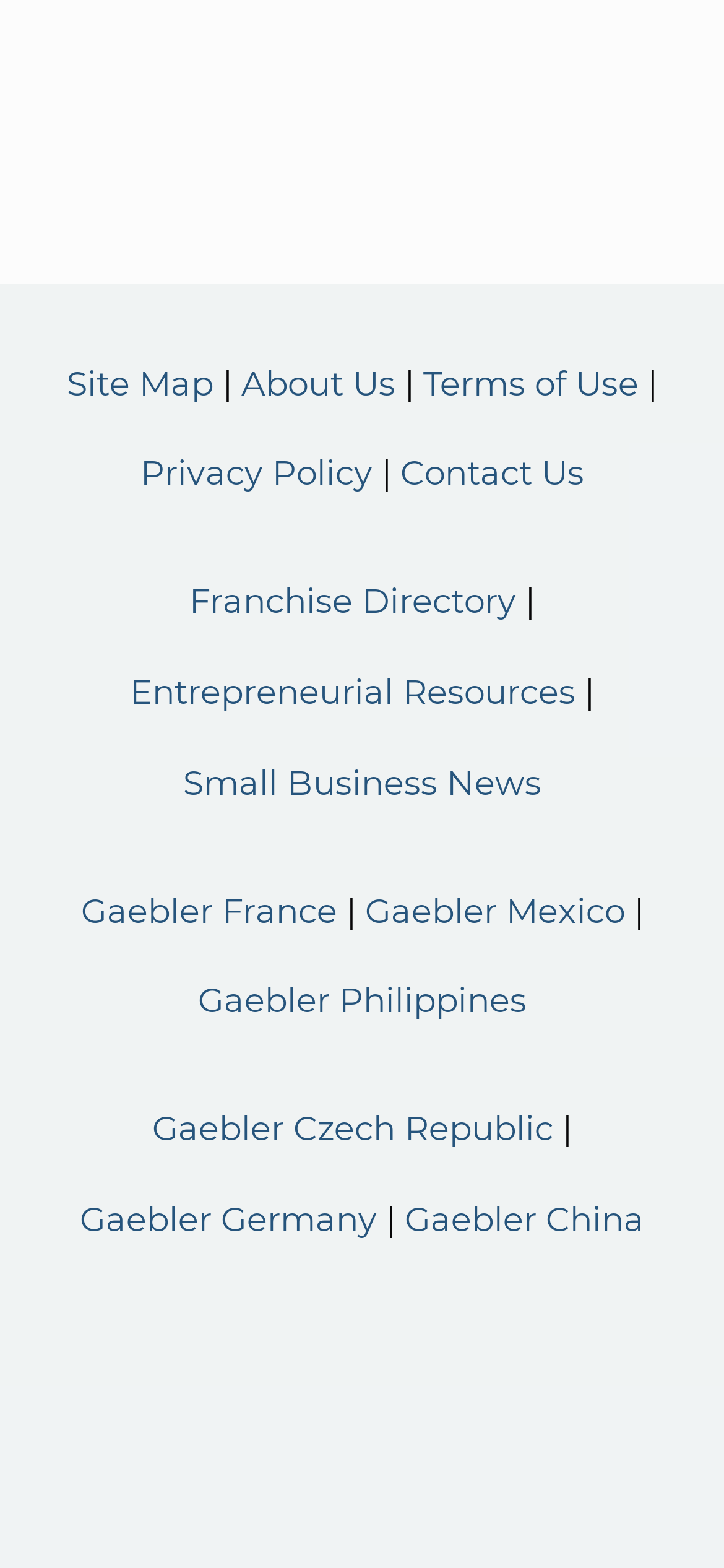Show the bounding box coordinates for the element that needs to be clicked to execute the following instruction: "Contact the website administrators". Provide the coordinates in the form of four float numbers between 0 and 1, i.e., [left, top, right, bottom].

[0.553, 0.29, 0.806, 0.316]